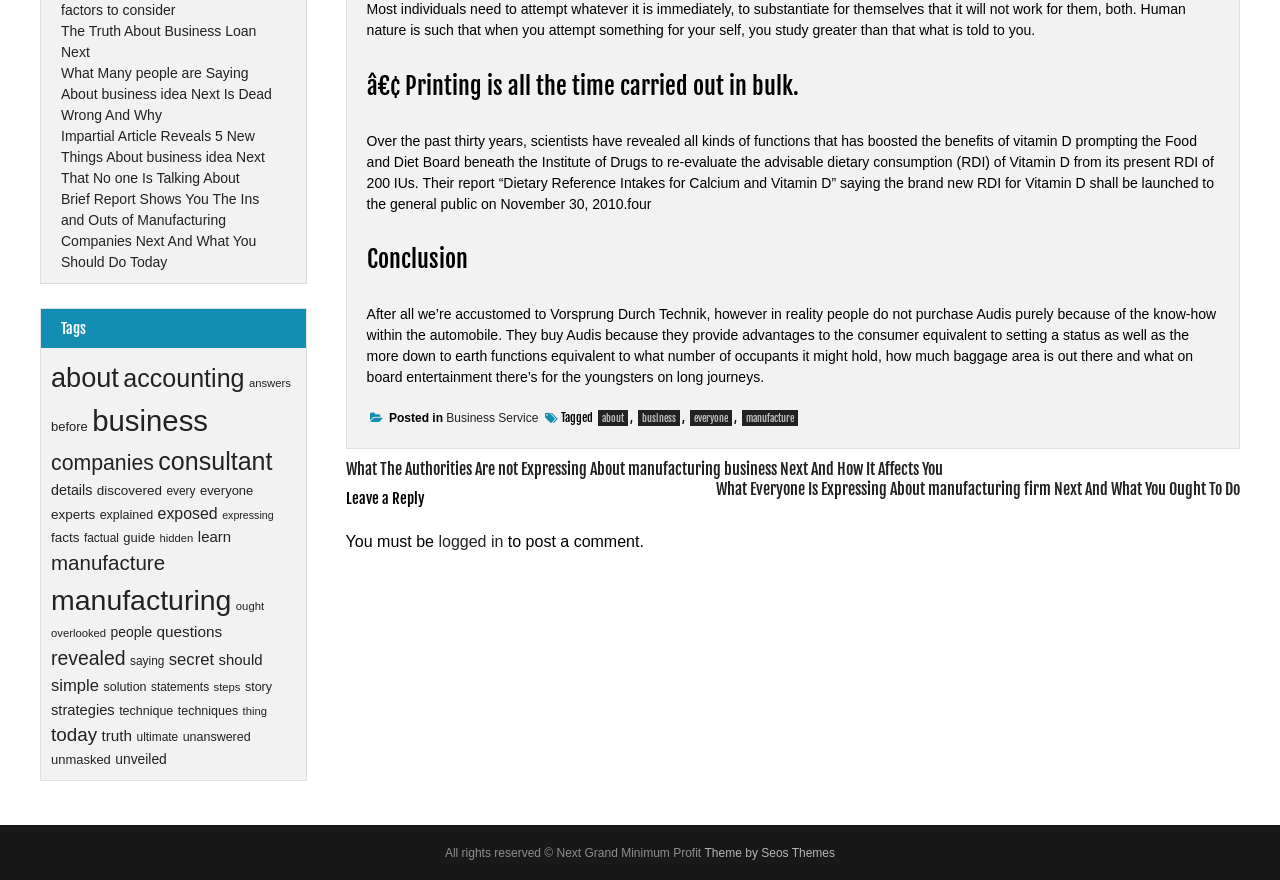What is the purpose of the 'Leave a Reply' section?
Provide an in-depth answer to the question, covering all aspects.

The 'Leave a Reply' section appears to be a comment section where users can leave their thoughts or opinions on the article. It requires users to be logged in to post a comment.